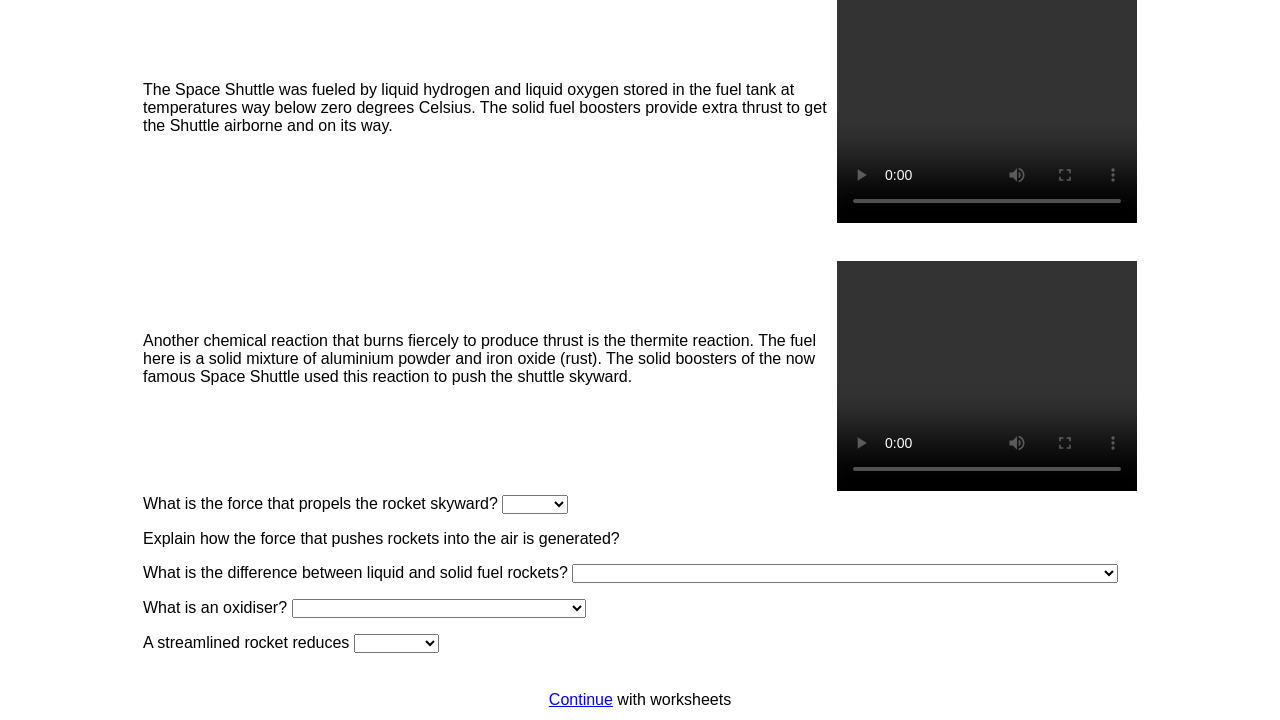Using a single word or phrase, answer the following question: 
What is the purpose of the comboboxes in the second table row?

Selecting answers